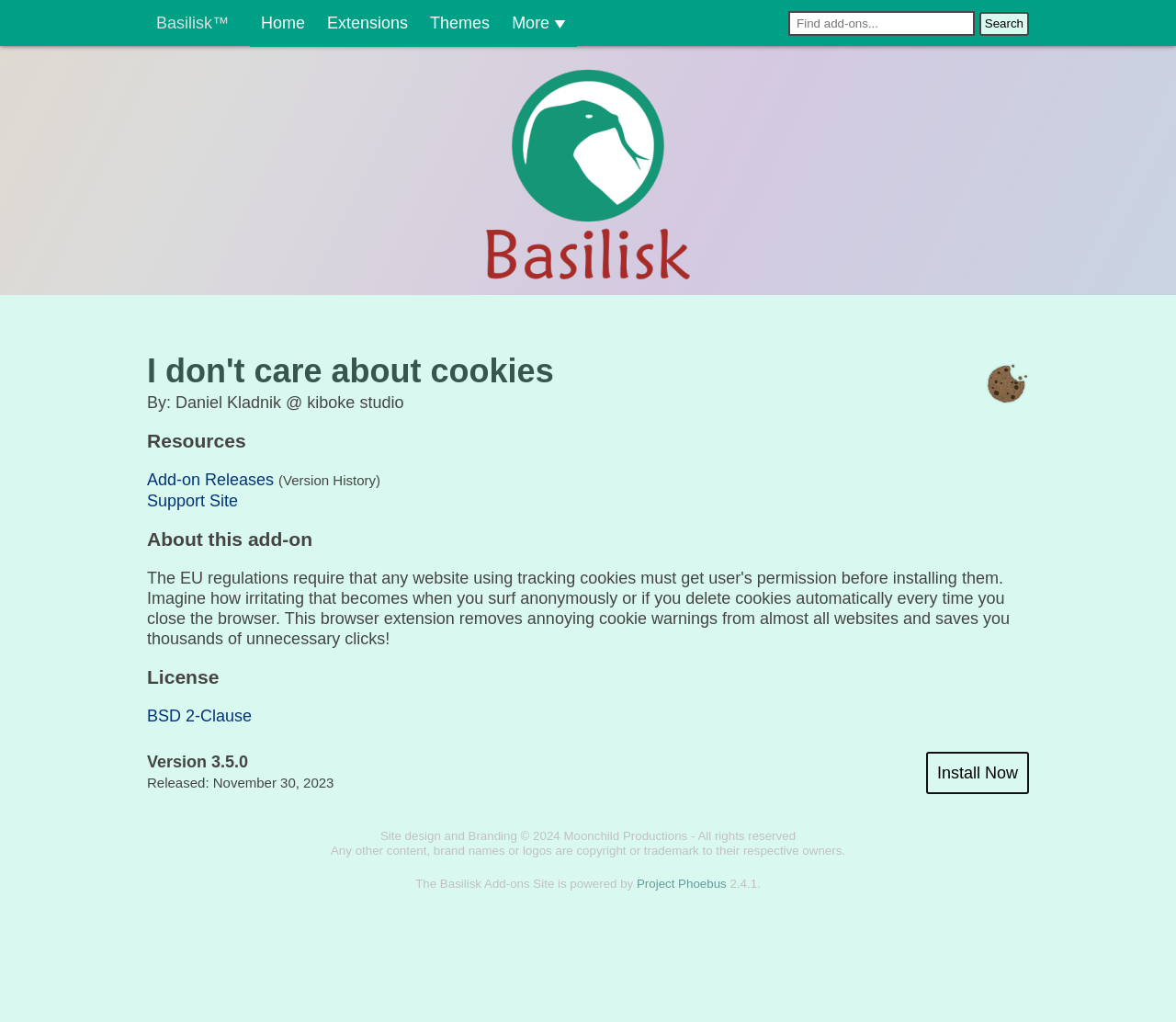Determine the bounding box coordinates for the clickable element to execute this instruction: "Install the add-on now". Provide the coordinates as four float numbers between 0 and 1, i.e., [left, top, right, bottom].

[0.787, 0.736, 0.875, 0.777]